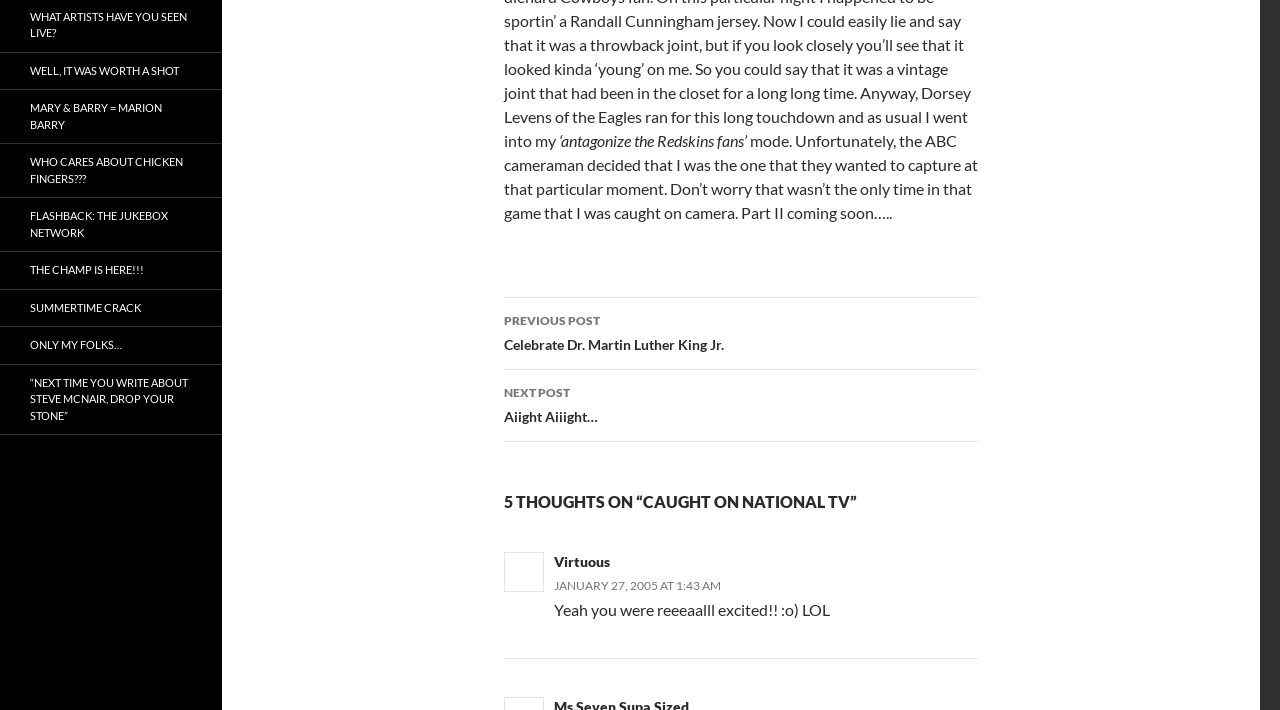Find the bounding box coordinates for the HTML element specified by: "Virtuous".

[0.433, 0.779, 0.477, 0.803]